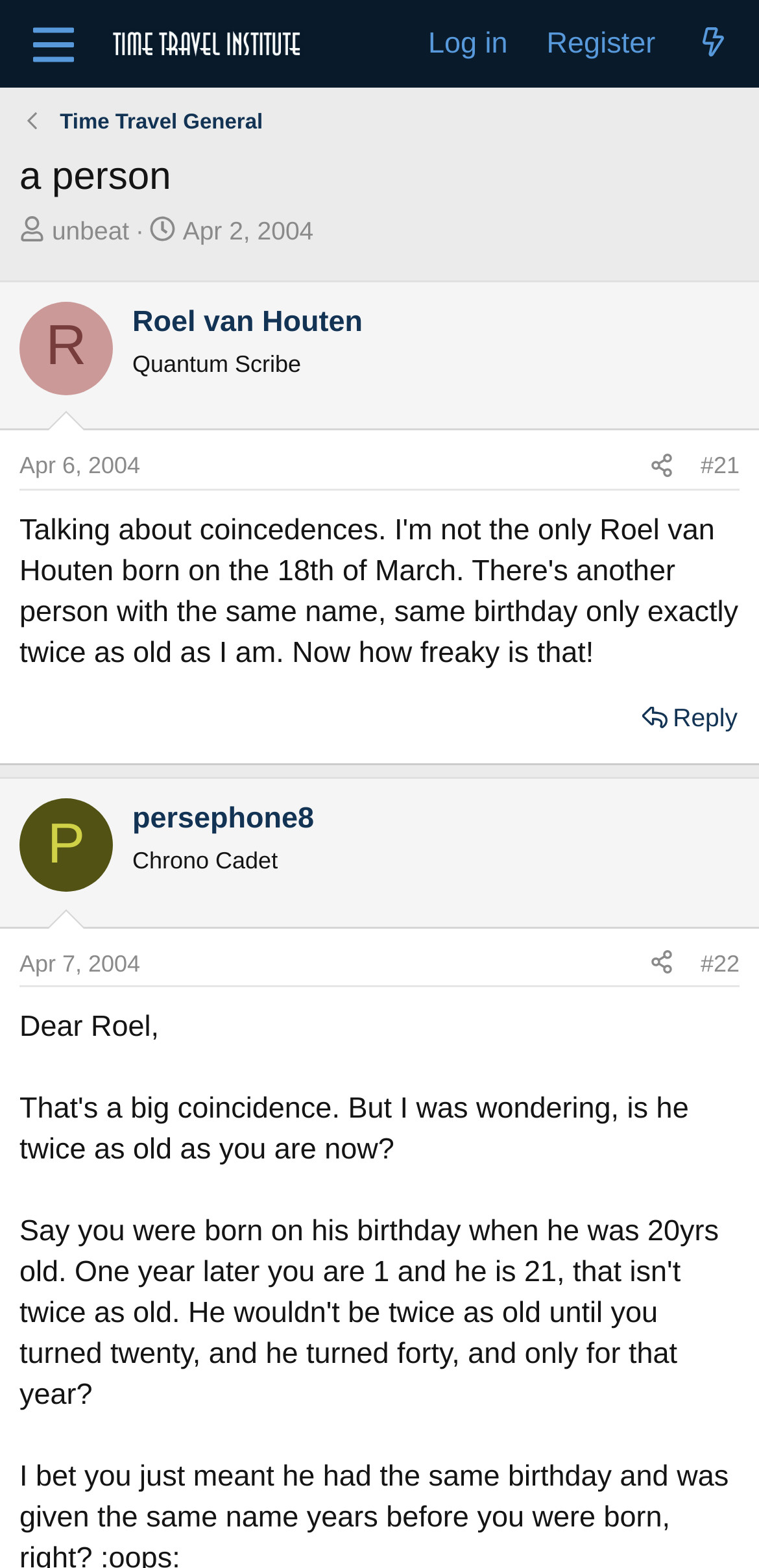From the details in the image, provide a thorough response to the question: What is the username of the person who replied on Apr 7, 2004?

I found this information by looking at the link with the text 'Apr 7, 2004' and the corresponding image with the description 'persephone8'.